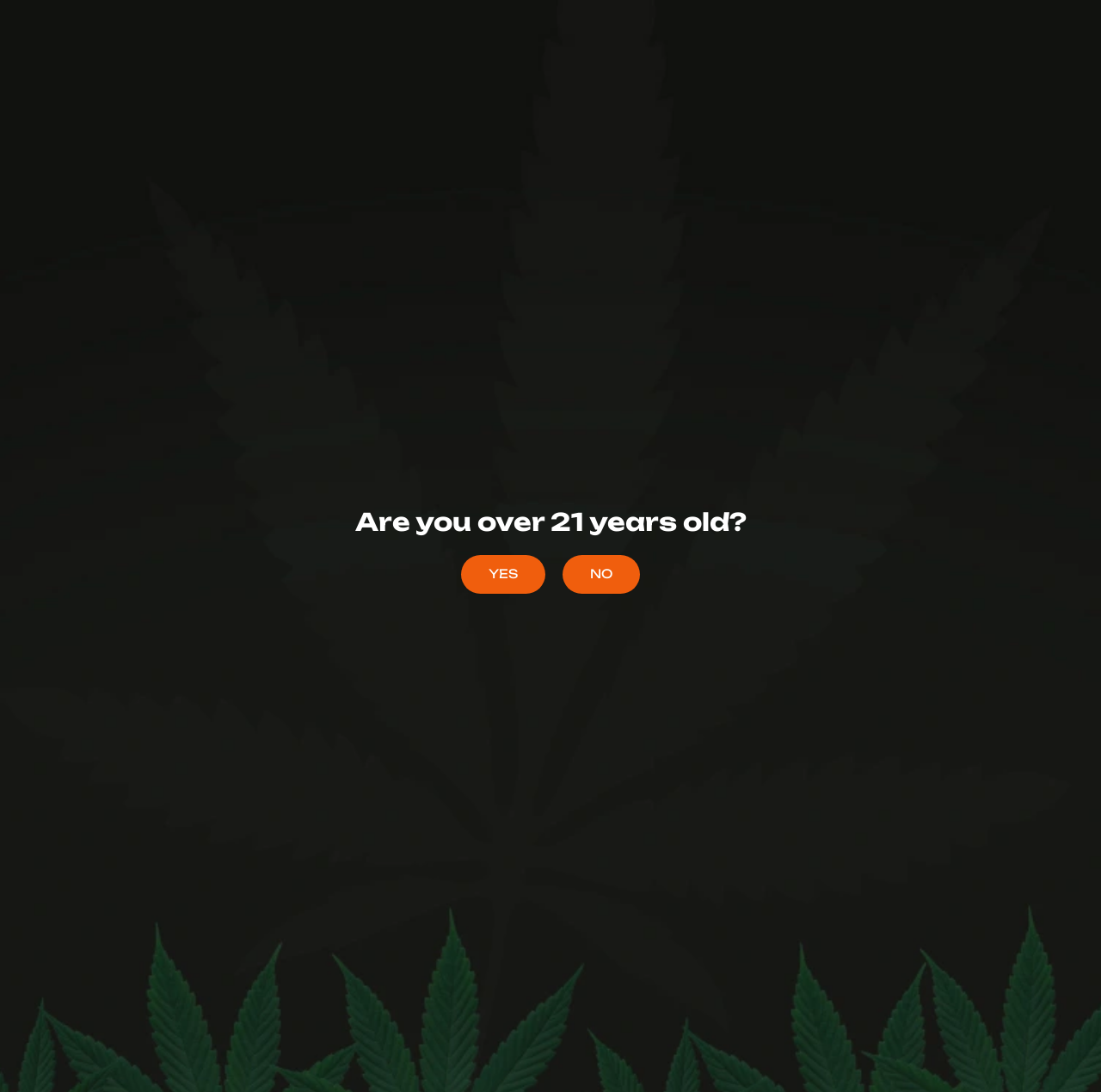Specify the bounding box coordinates for the region that must be clicked to perform the given instruction: "Click the BOOK A DELIVERY link".

[0.736, 0.02, 0.89, 0.045]